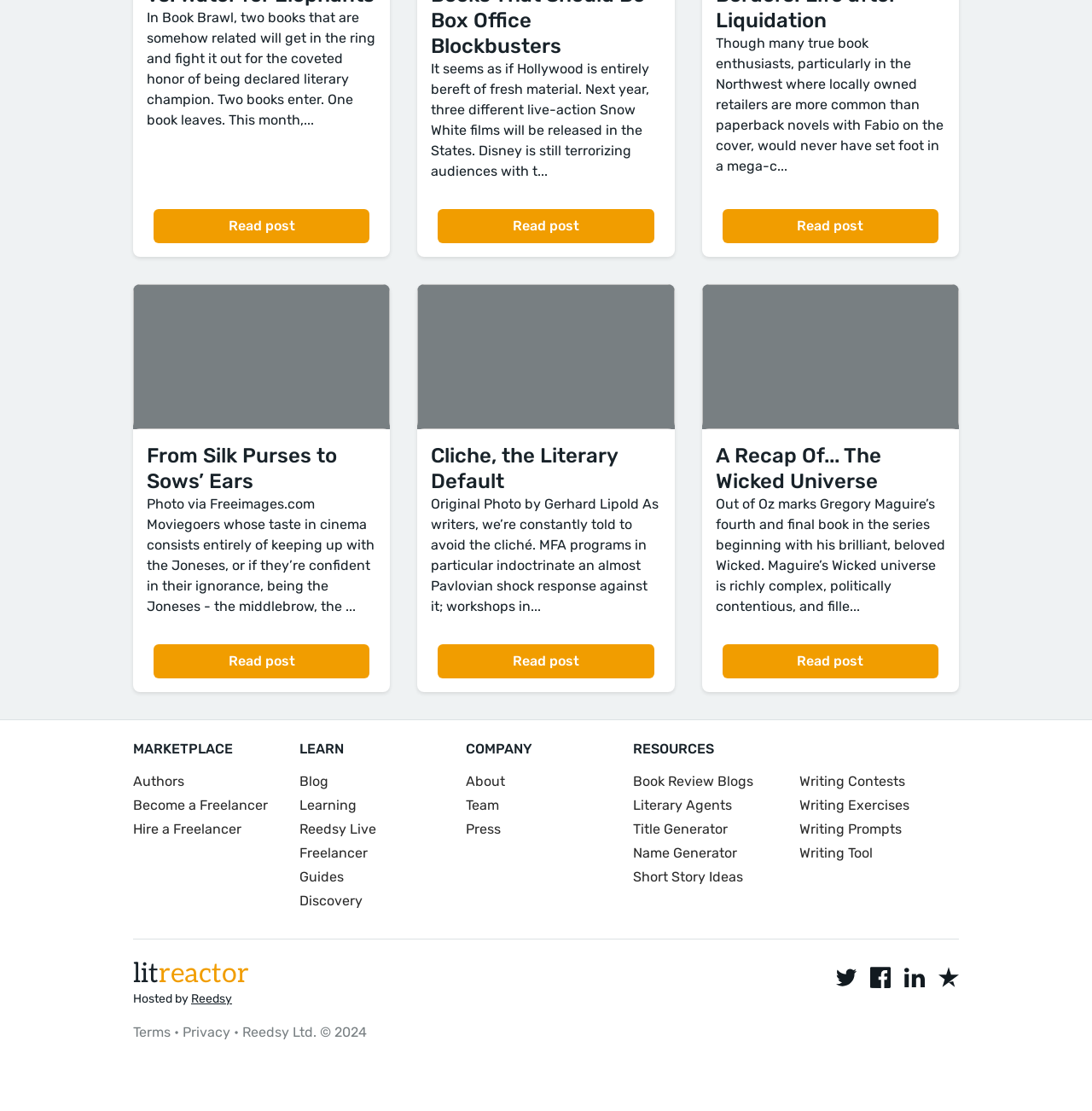Locate the bounding box coordinates of the element to click to perform the following action: 'Explore the marketplace'. The coordinates should be given as four float values between 0 and 1, in the form of [left, top, right, bottom].

[0.122, 0.666, 0.268, 0.682]